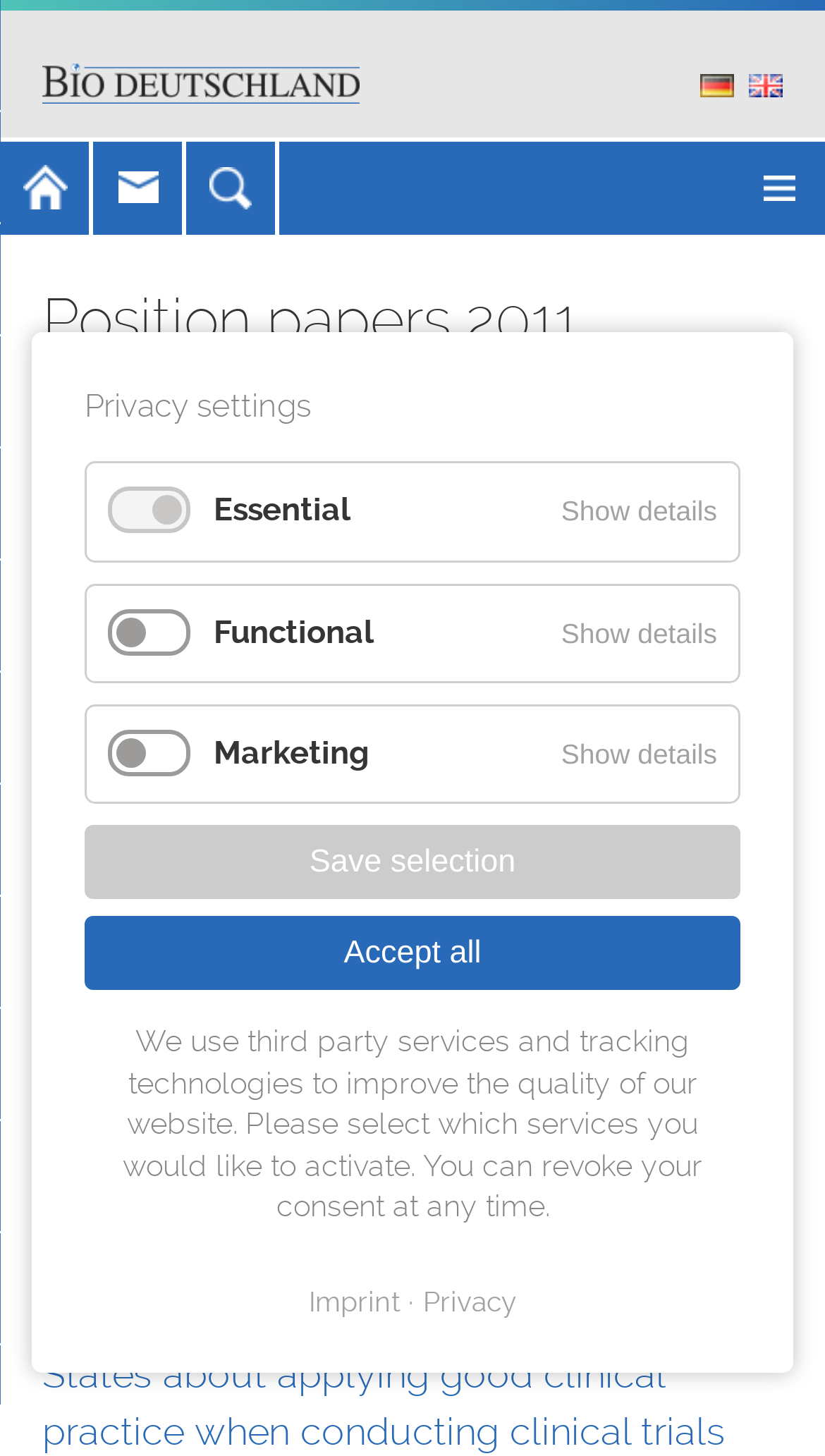Indicate the bounding box coordinates of the element that needs to be clicked to satisfy the following instruction: "Go to BIO Deutschland homepage". The coordinates should be four float numbers between 0 and 1, i.e., [left, top, right, bottom].

[0.051, 0.044, 0.436, 0.068]